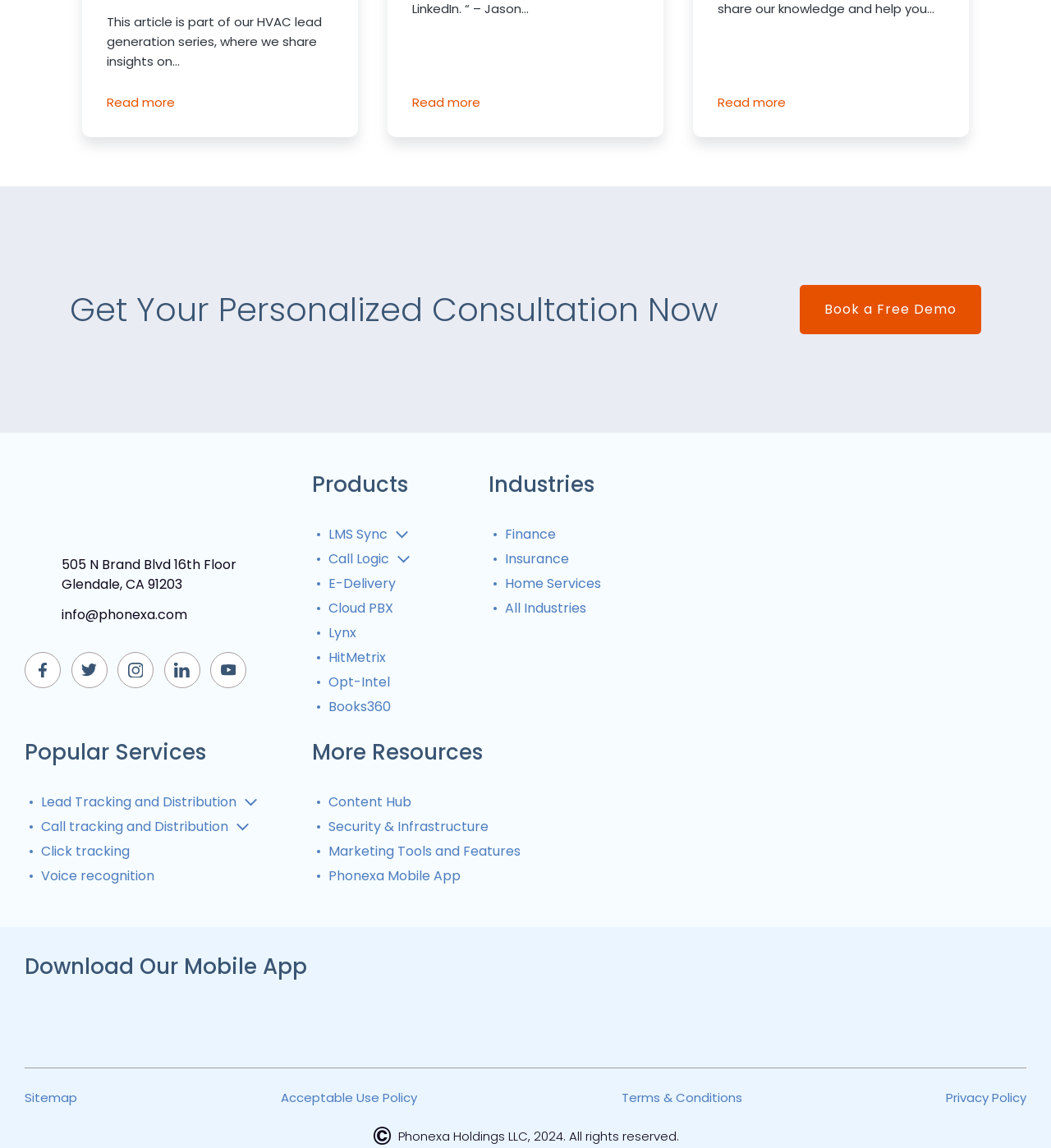Answer in one word or a short phrase: 
What is the name of the mobile app?

Phonexa Mobile App